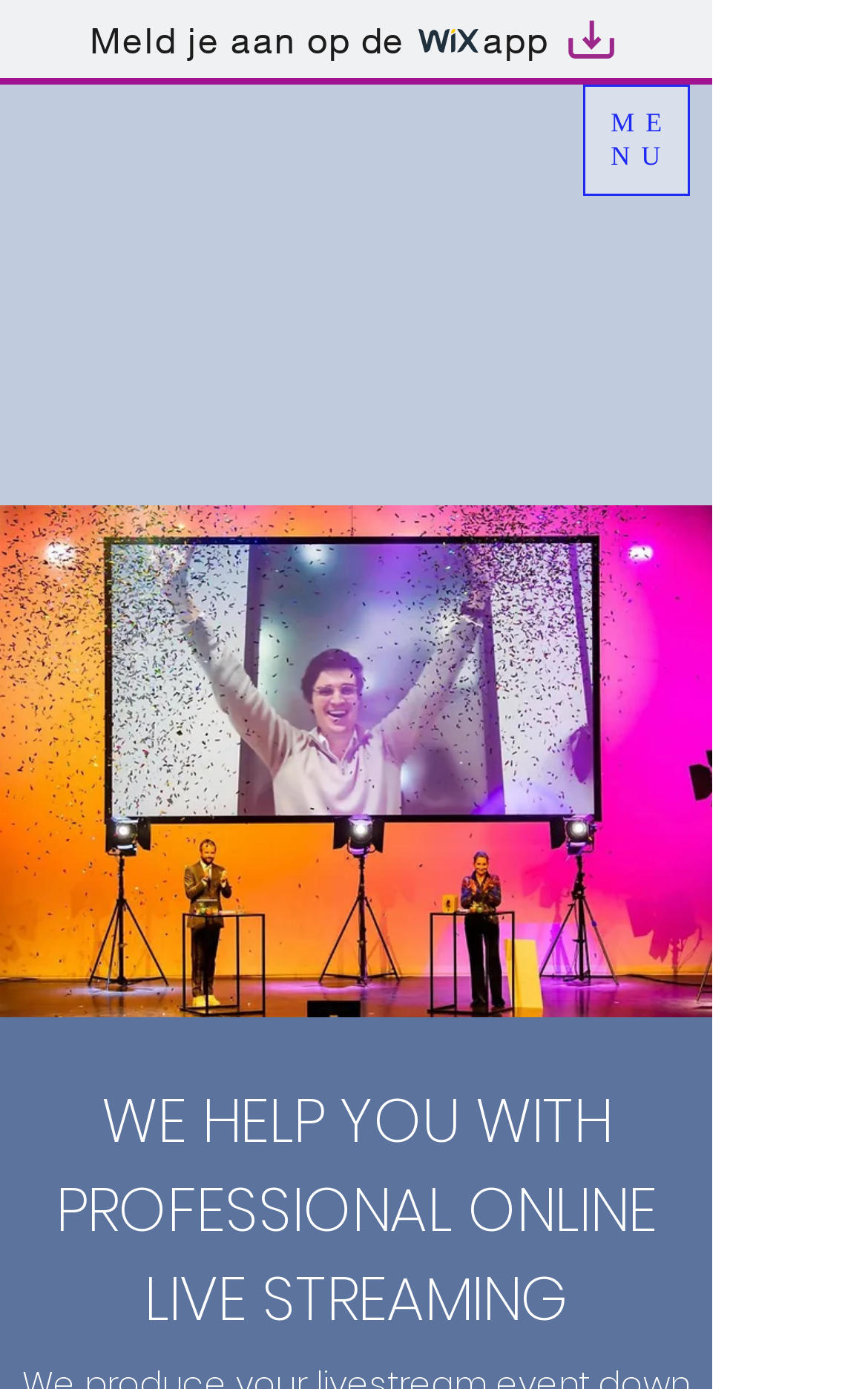Provide the bounding box coordinates of the HTML element described as: "MENU". The bounding box coordinates should be four float numbers between 0 and 1, i.e., [left, top, right, bottom].

[0.672, 0.061, 0.795, 0.141]